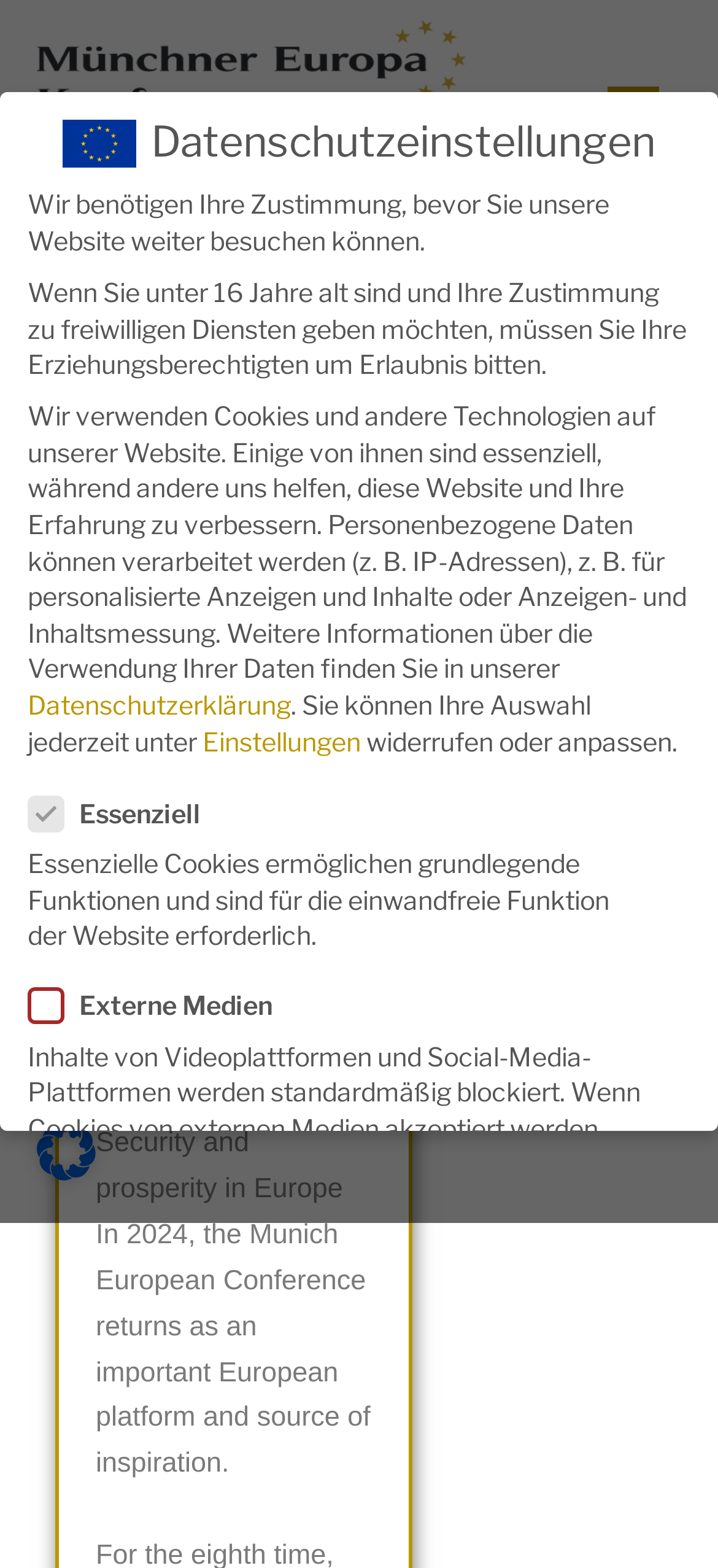What is the purpose of the Munich European Conference? Based on the image, give a response in one word or a short phrase.

An important European platform and source of inspiration